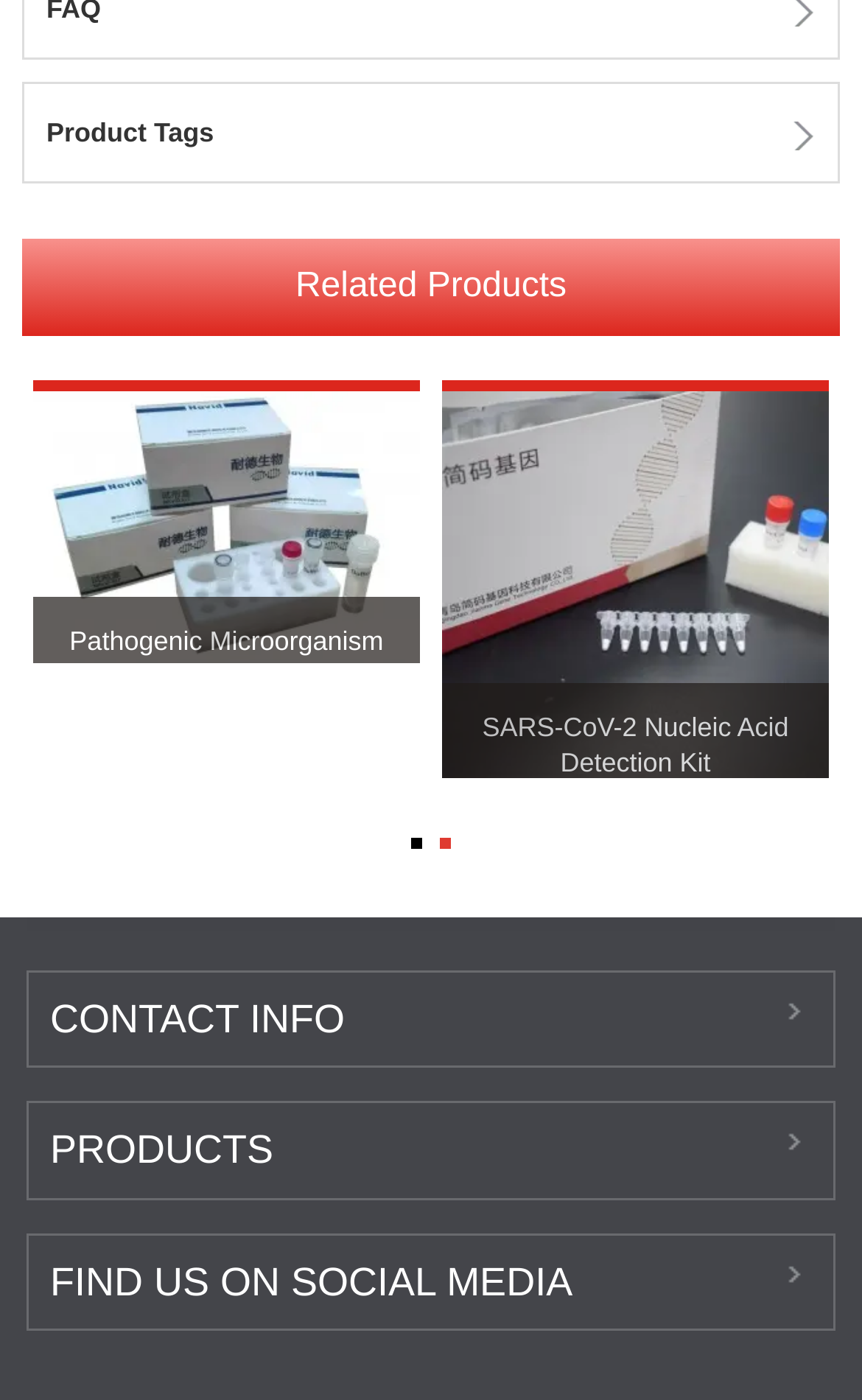Predict the bounding box coordinates for the UI element described as: "alt="SARS-CoV-2 Nucleic Acid Detection Kit"". The coordinates should be four float numbers between 0 and 1, presented as [left, top, right, bottom].

[0.513, 0.4, 0.962, 0.432]